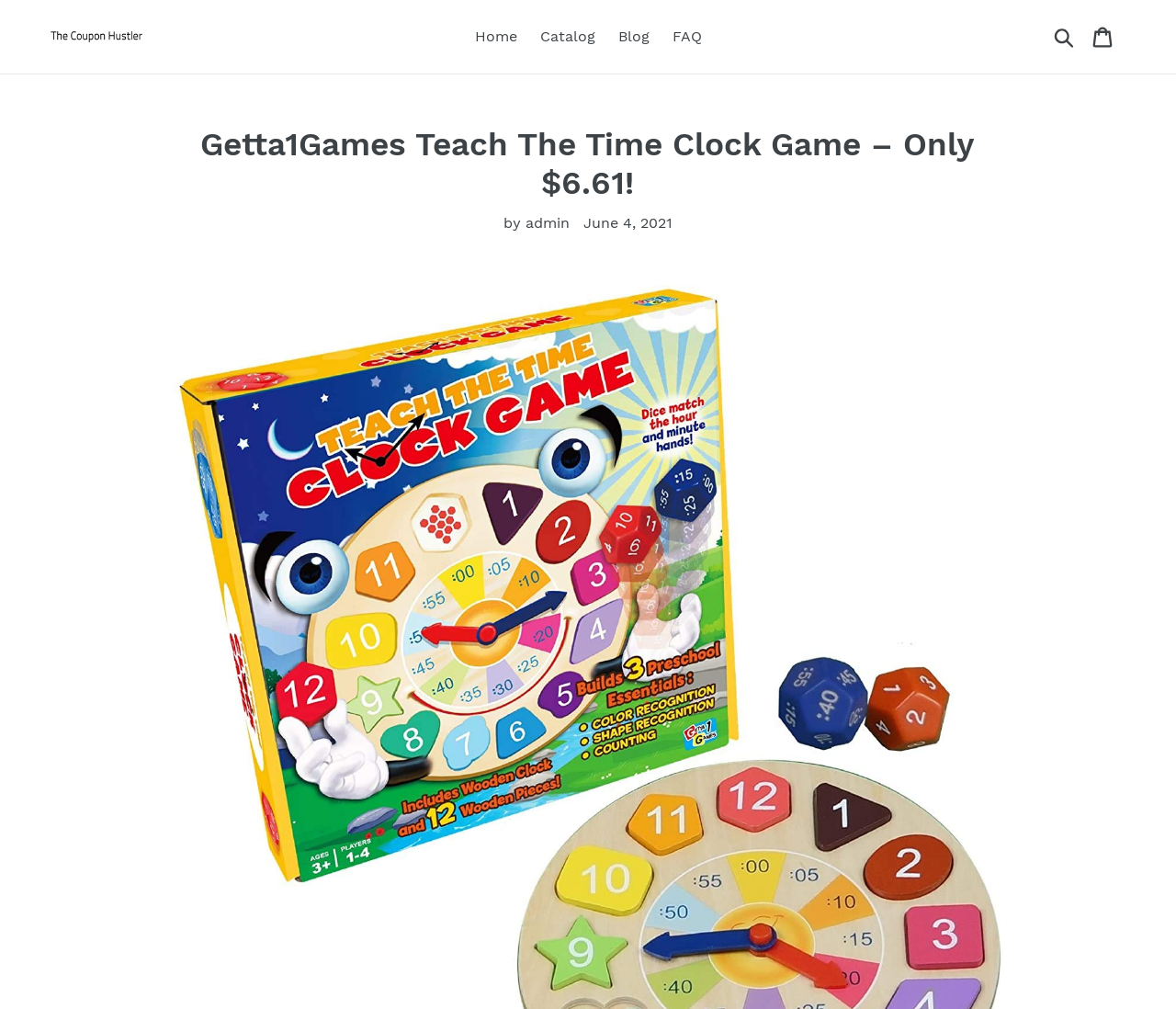Extract the bounding box coordinates for the HTML element that matches this description: "FAQ". The coordinates should be four float numbers between 0 and 1, i.e., [left, top, right, bottom].

[0.564, 0.023, 0.604, 0.05]